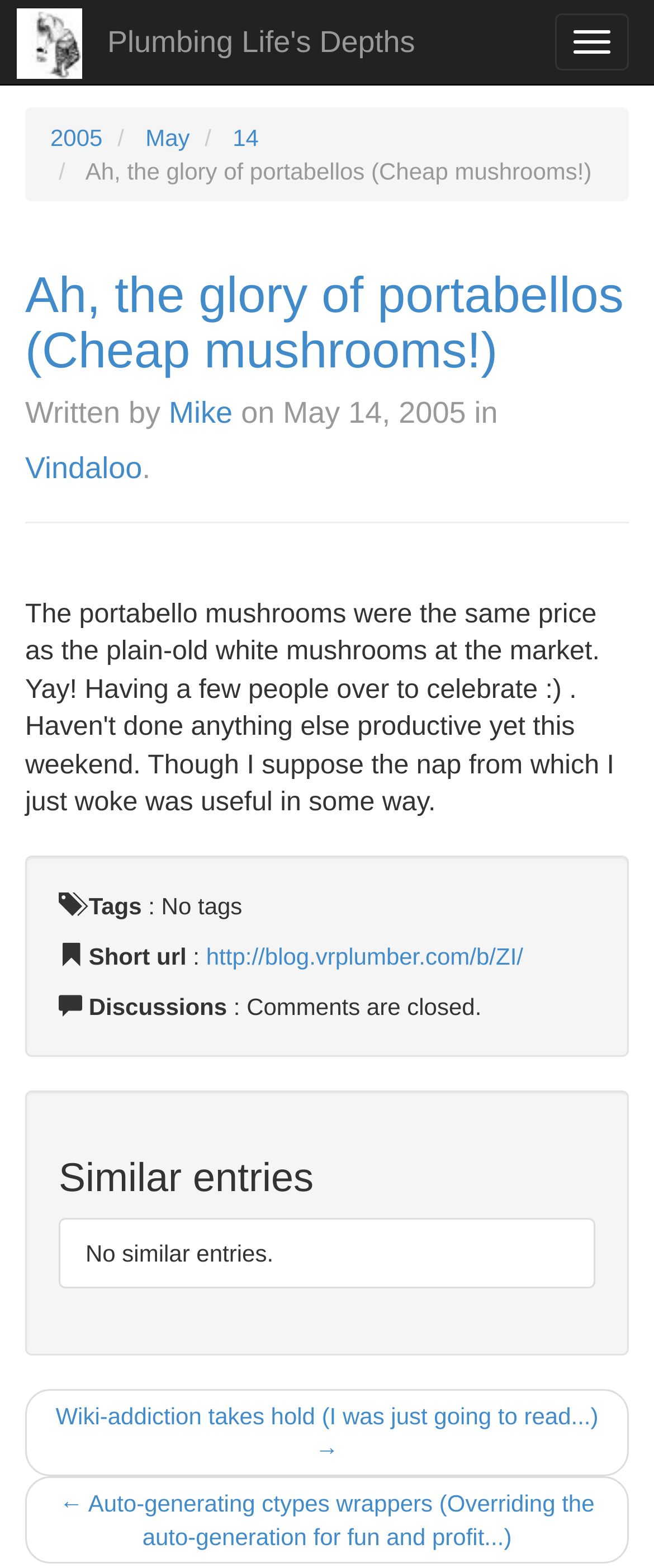Find the bounding box coordinates for the element that must be clicked to complete the instruction: "Visit the 'Plumbing Life's Depths' homepage". The coordinates should be four float numbers between 0 and 1, indicated as [left, top, right, bottom].

[0.126, 0.0, 0.673, 0.053]